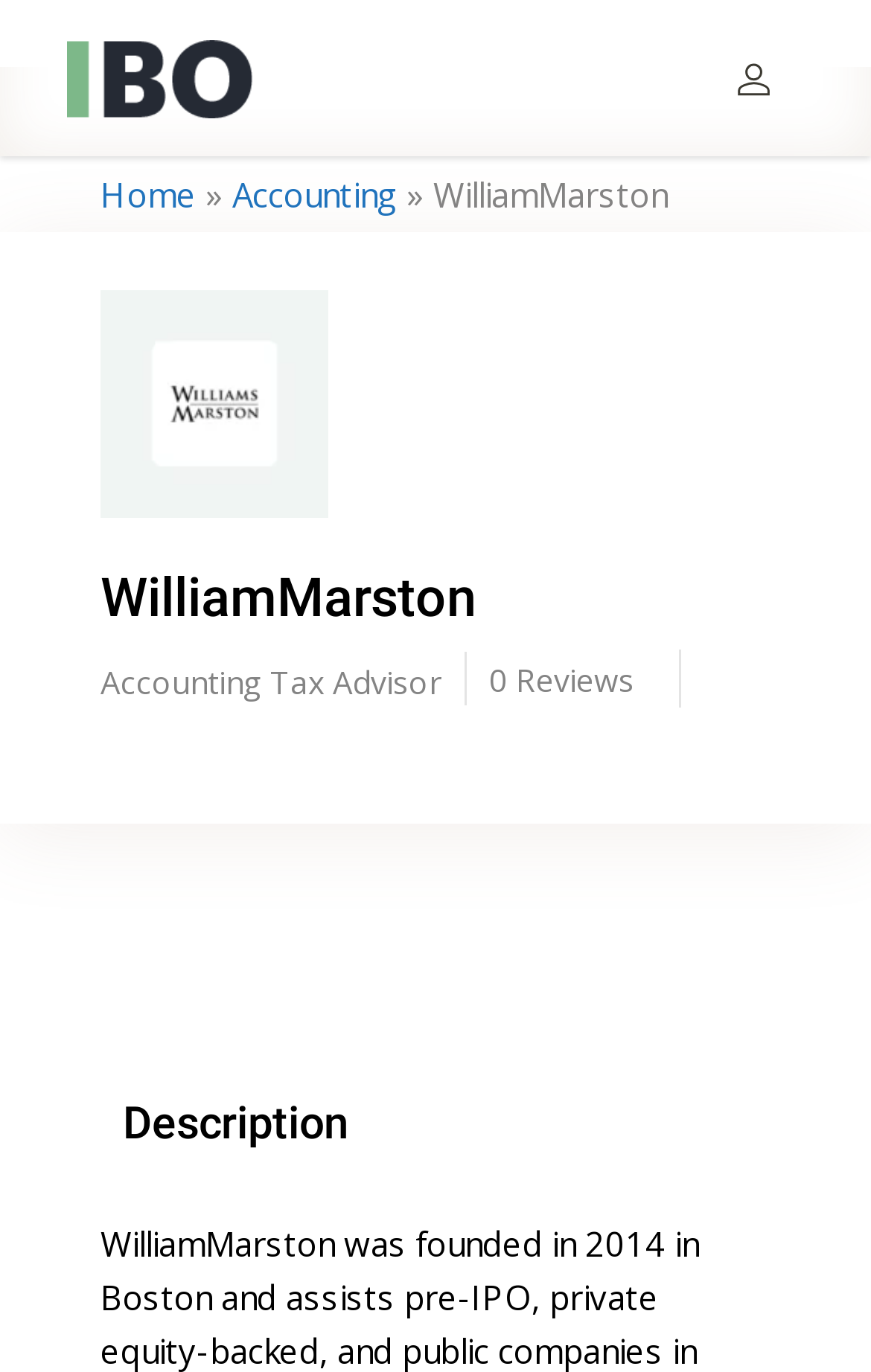Consider the image and give a detailed and elaborate answer to the question: 
What services does WilliamMarston offer?

The services offered by WilliamMarston can be found in the top navigation bar, where there are links to 'Accounting' and 'Tax Advisor'. These links suggest that the company provides these services to its clients.